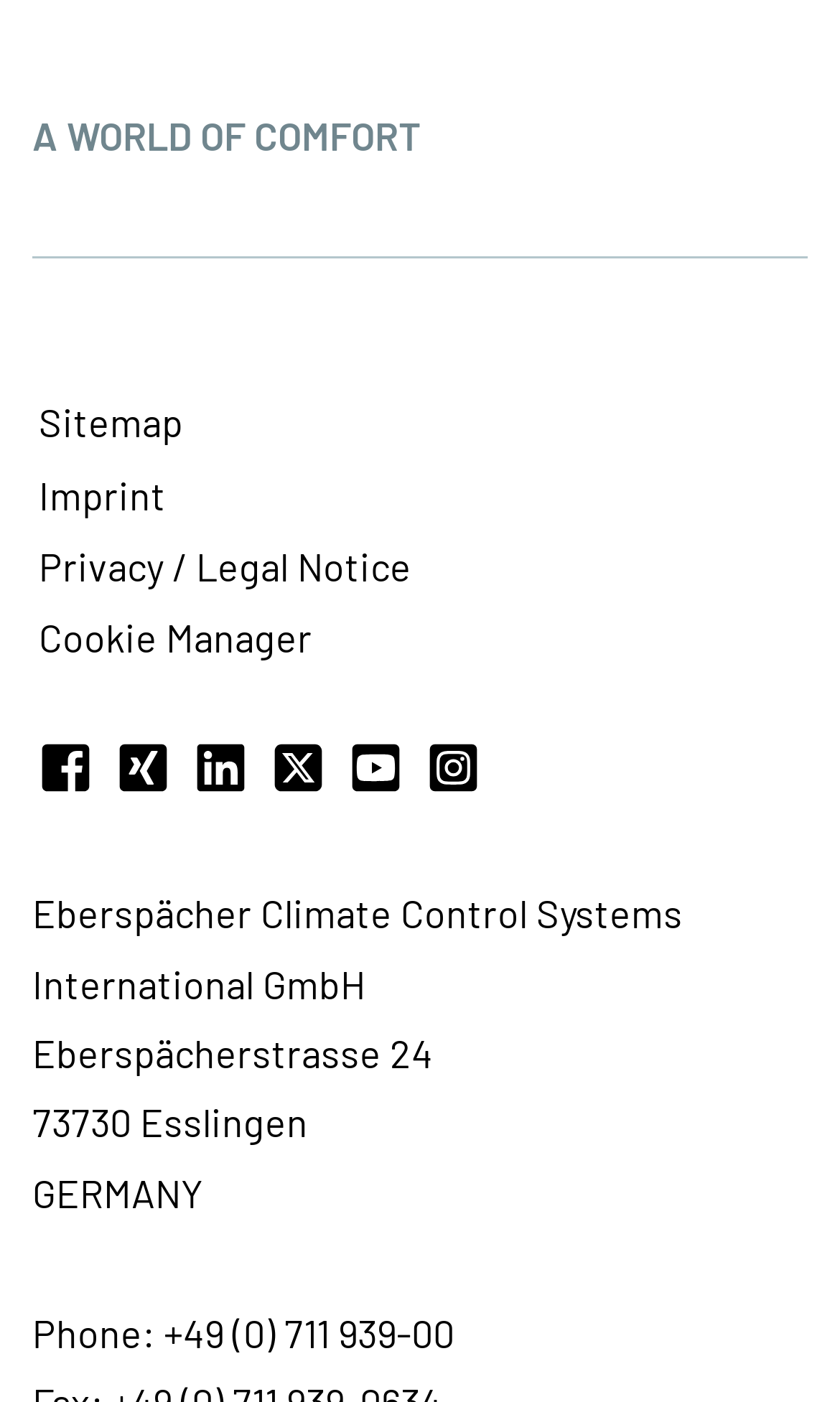Please determine the bounding box coordinates of the element's region to click in order to carry out the following instruction: "view Imprint". The coordinates should be four float numbers between 0 and 1, i.e., [left, top, right, bottom].

[0.046, 0.328, 0.197, 0.38]